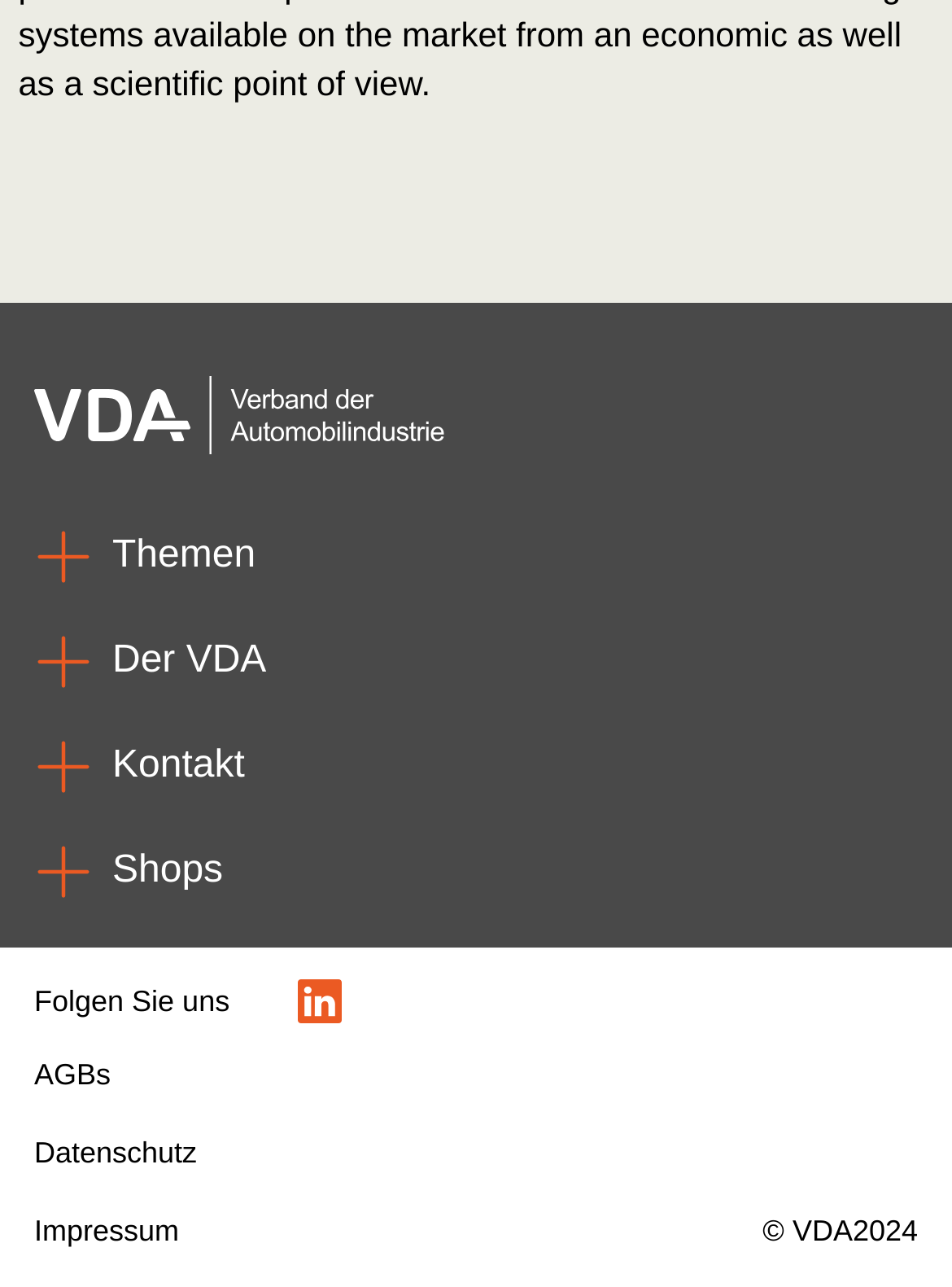Find the bounding box coordinates for the HTML element specified by: "Der VDA".

[0.036, 0.491, 0.28, 0.536]